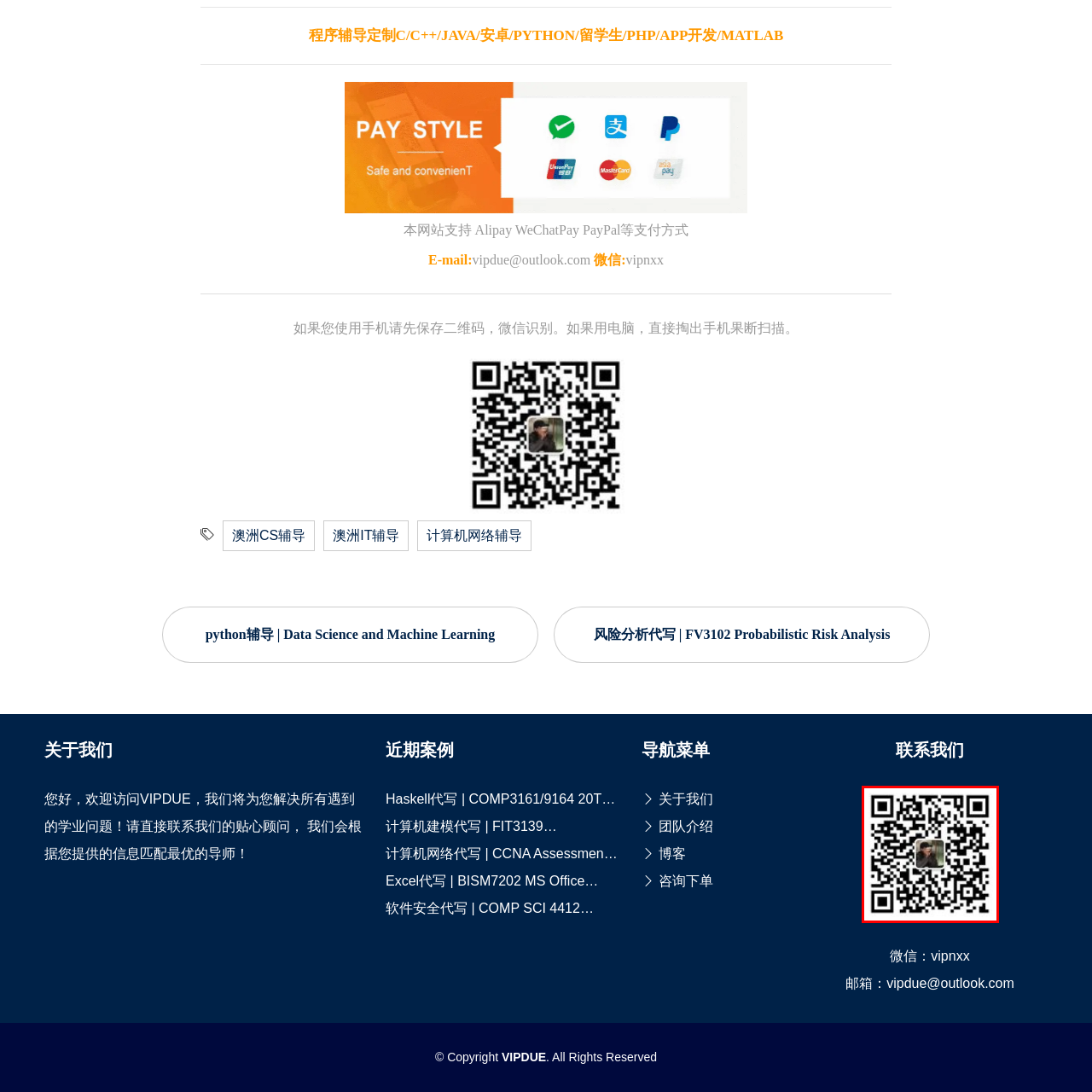Examine the image within the red border, What platform is the QR code linked to? 
Please provide a one-word or one-phrase answer.

VIPDUE